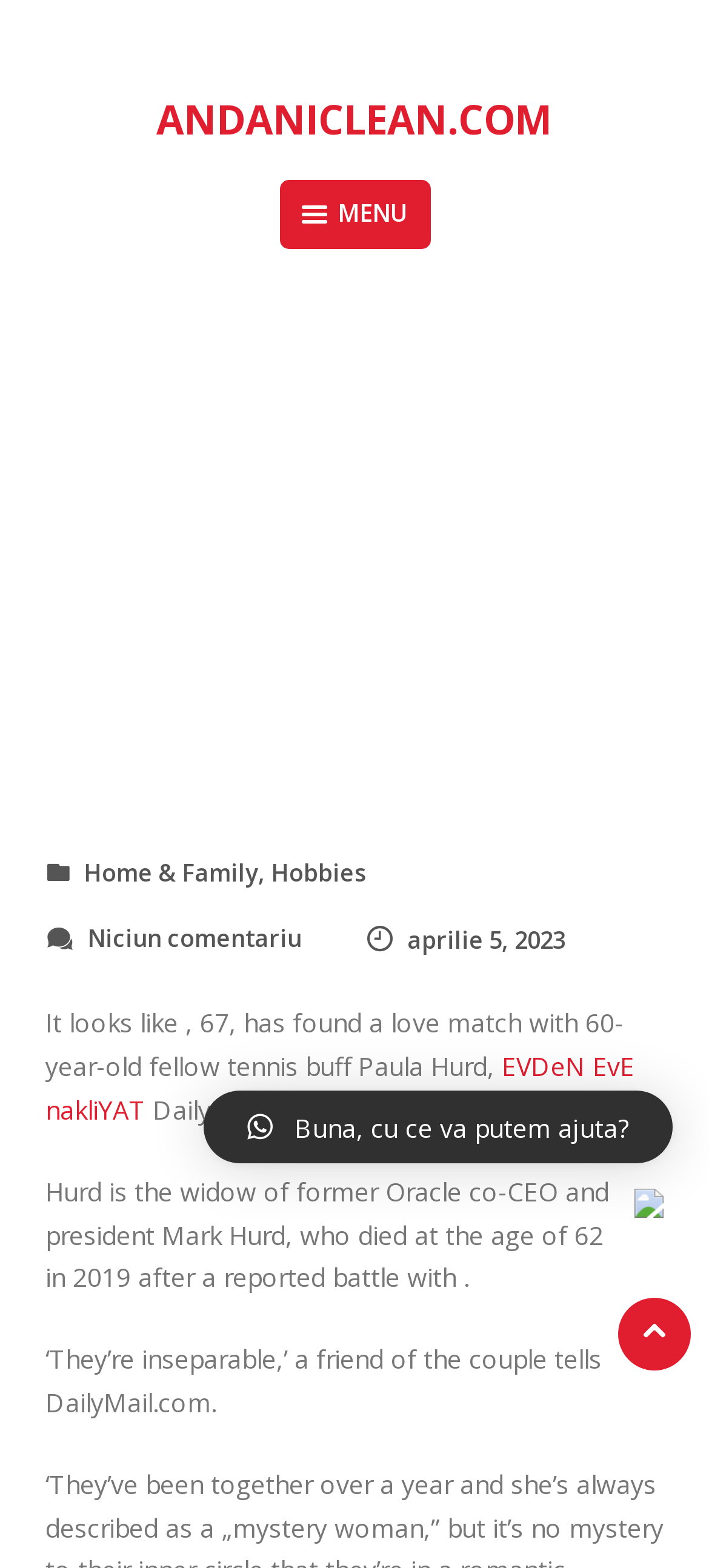Utilize the information from the image to answer the question in detail:
What is the date of the article?

The date of the article is April 5, 2023, as mentioned in the link 'aprilie 5, 2023'.